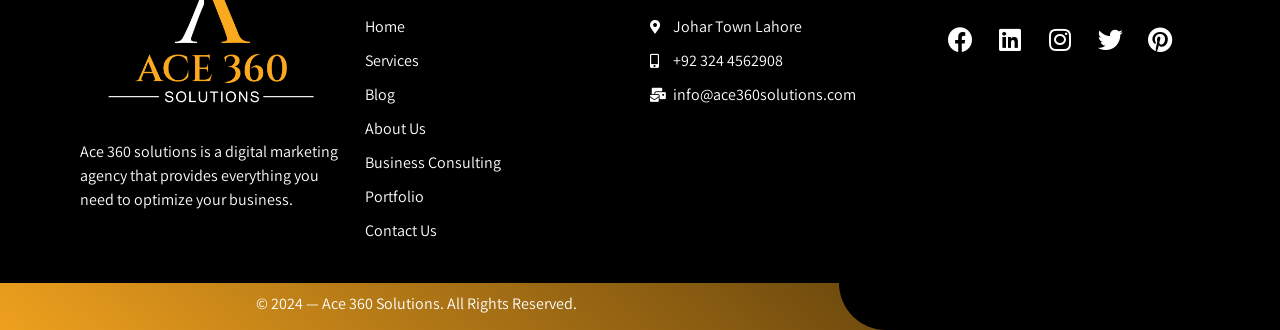Locate the bounding box of the UI element described in the following text: "Business Consulting".

[0.285, 0.457, 0.492, 0.53]